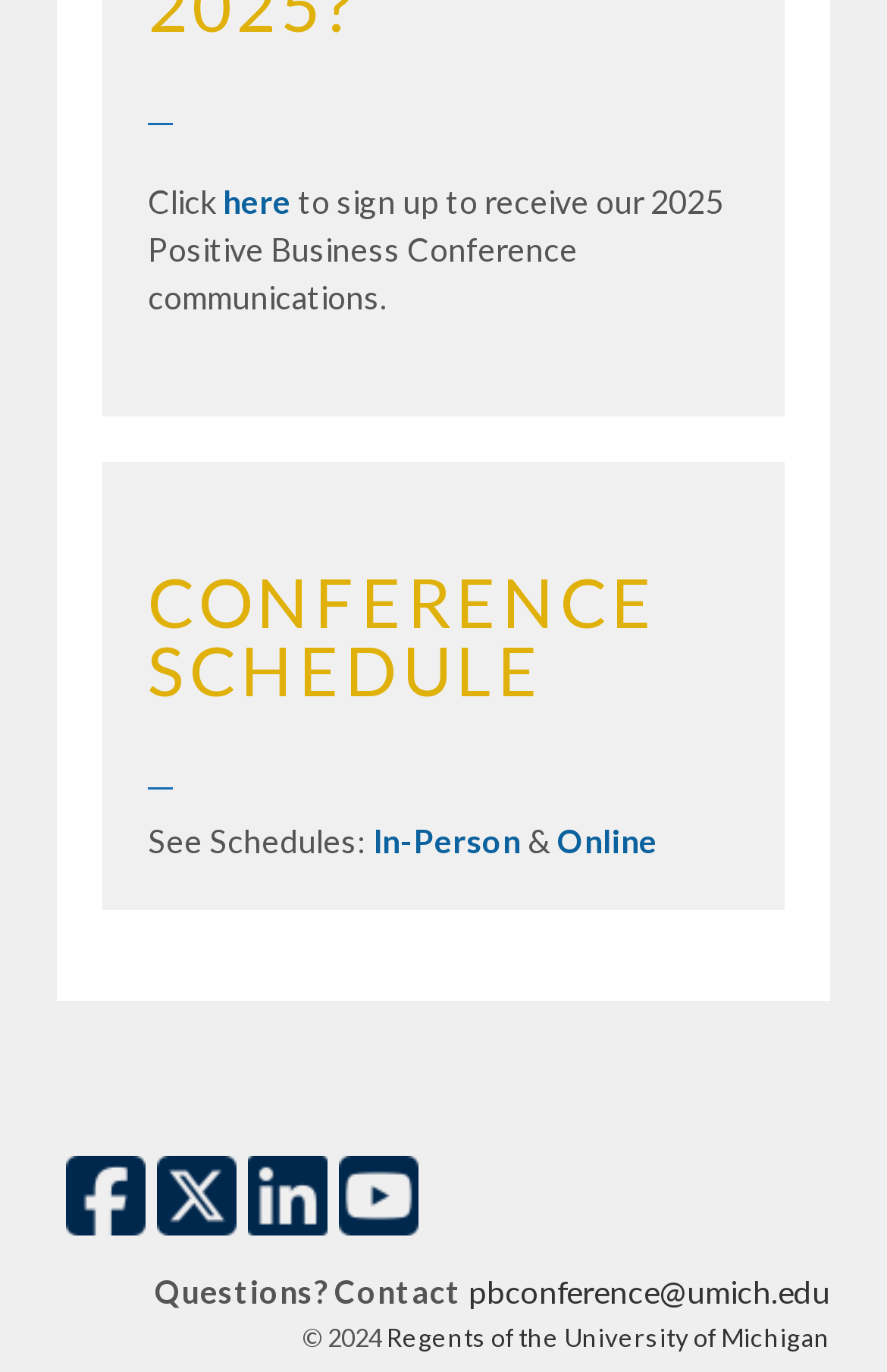Determine the bounding box coordinates for the element that should be clicked to follow this instruction: "Contact for questions". The coordinates should be given as four float numbers between 0 and 1, in the format [left, top, right, bottom].

[0.528, 0.927, 0.936, 0.955]